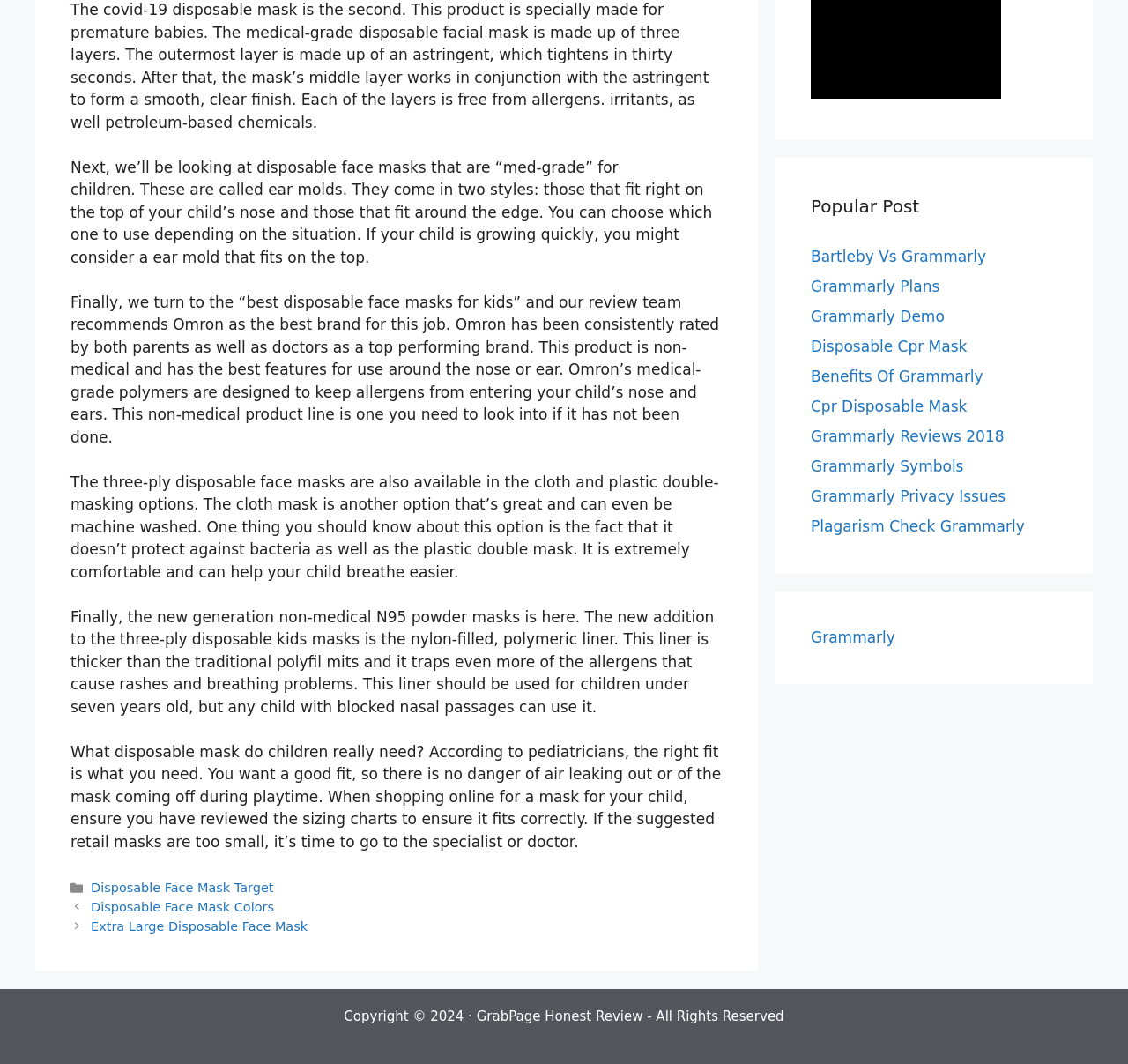Determine the bounding box for the UI element that matches this description: "Grammarly Symbols".

[0.719, 0.43, 0.854, 0.447]